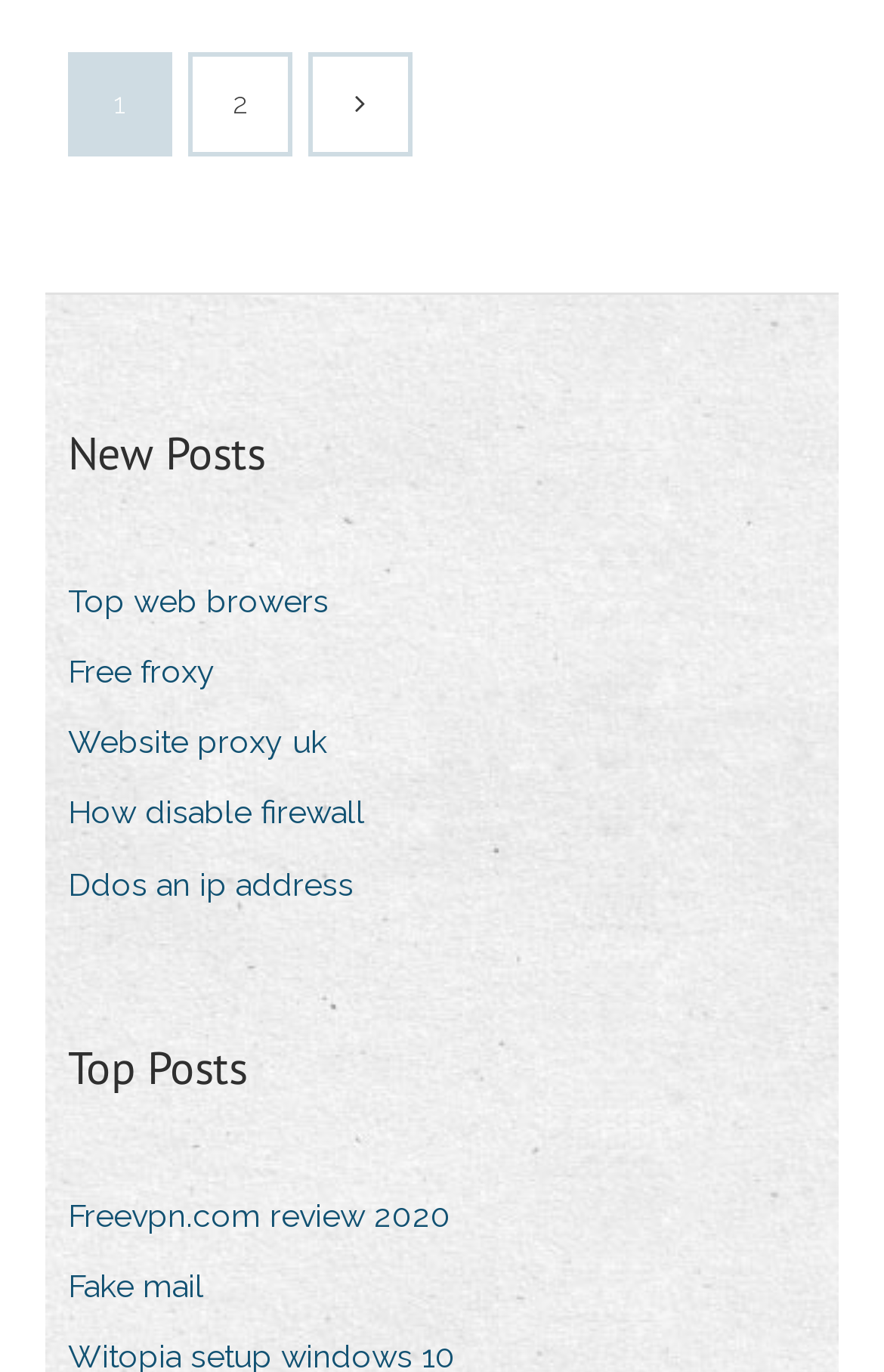Determine the bounding box coordinates of the section to be clicked to follow the instruction: "Read the 'Freevpn.com review 2020' article". The coordinates should be given as four float numbers between 0 and 1, formatted as [left, top, right, bottom].

[0.077, 0.864, 0.549, 0.909]